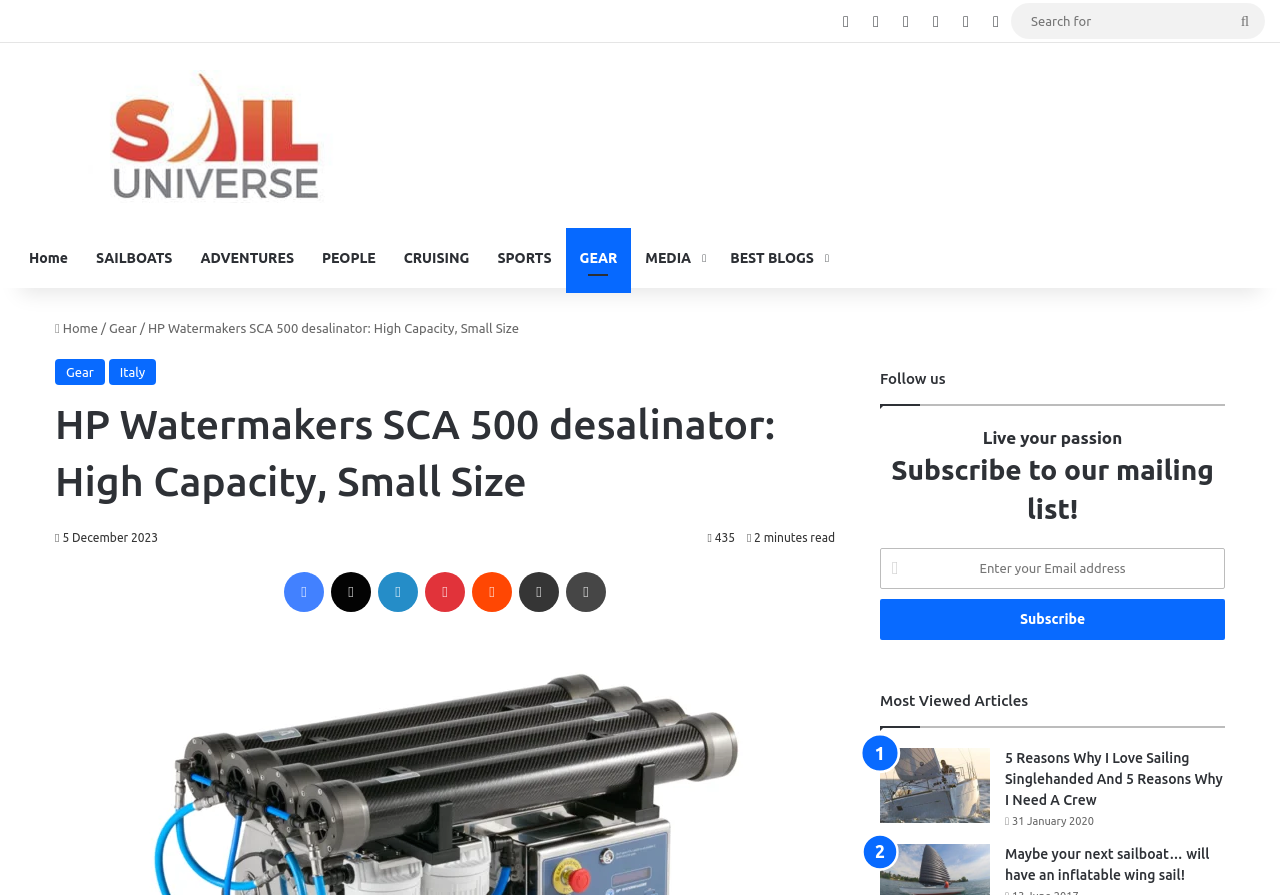What is the purpose of the textbox?
Please provide a single word or phrase as your answer based on the screenshot.

Enter your Email address